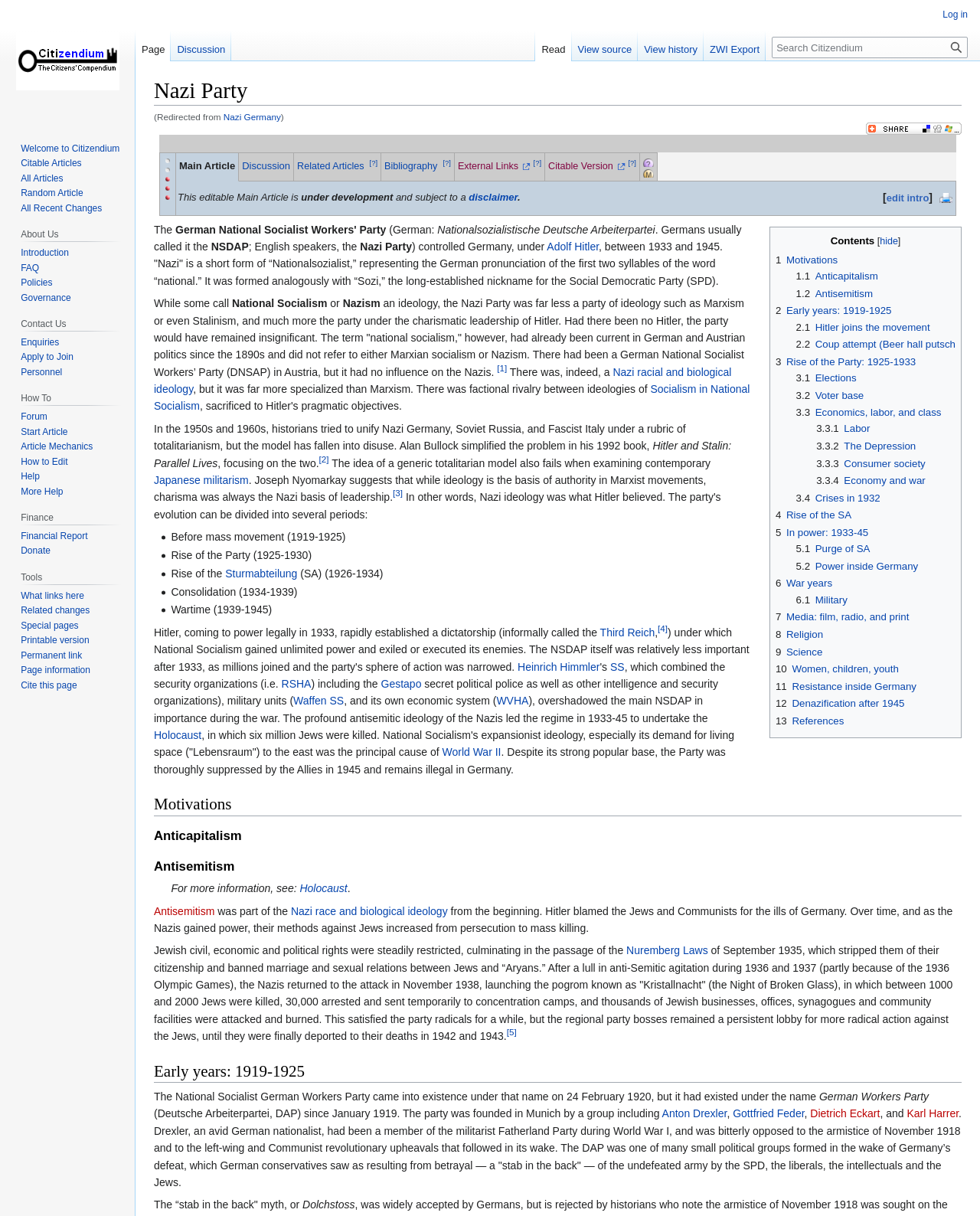Given the webpage screenshot, identify the bounding box of the UI element that matches this description: "5.2 Power inside Germany".

[0.812, 0.461, 0.937, 0.47]